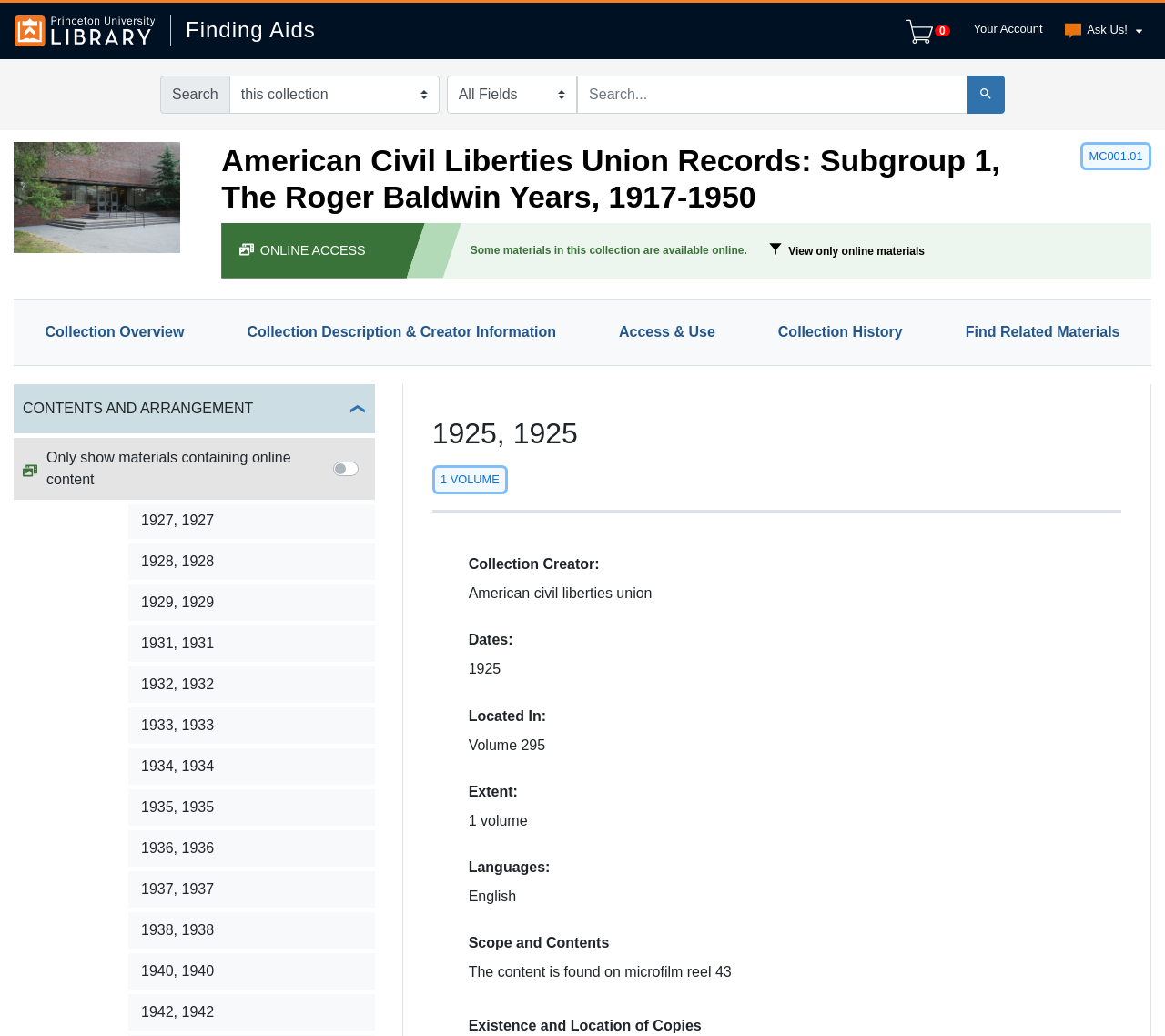Using the element description: "Skip to main content", determine the bounding box coordinates. The coordinates should be in the format [left, top, right, bottom], with values between 0 and 1.

[0.008, 0.004, 0.074, 0.018]